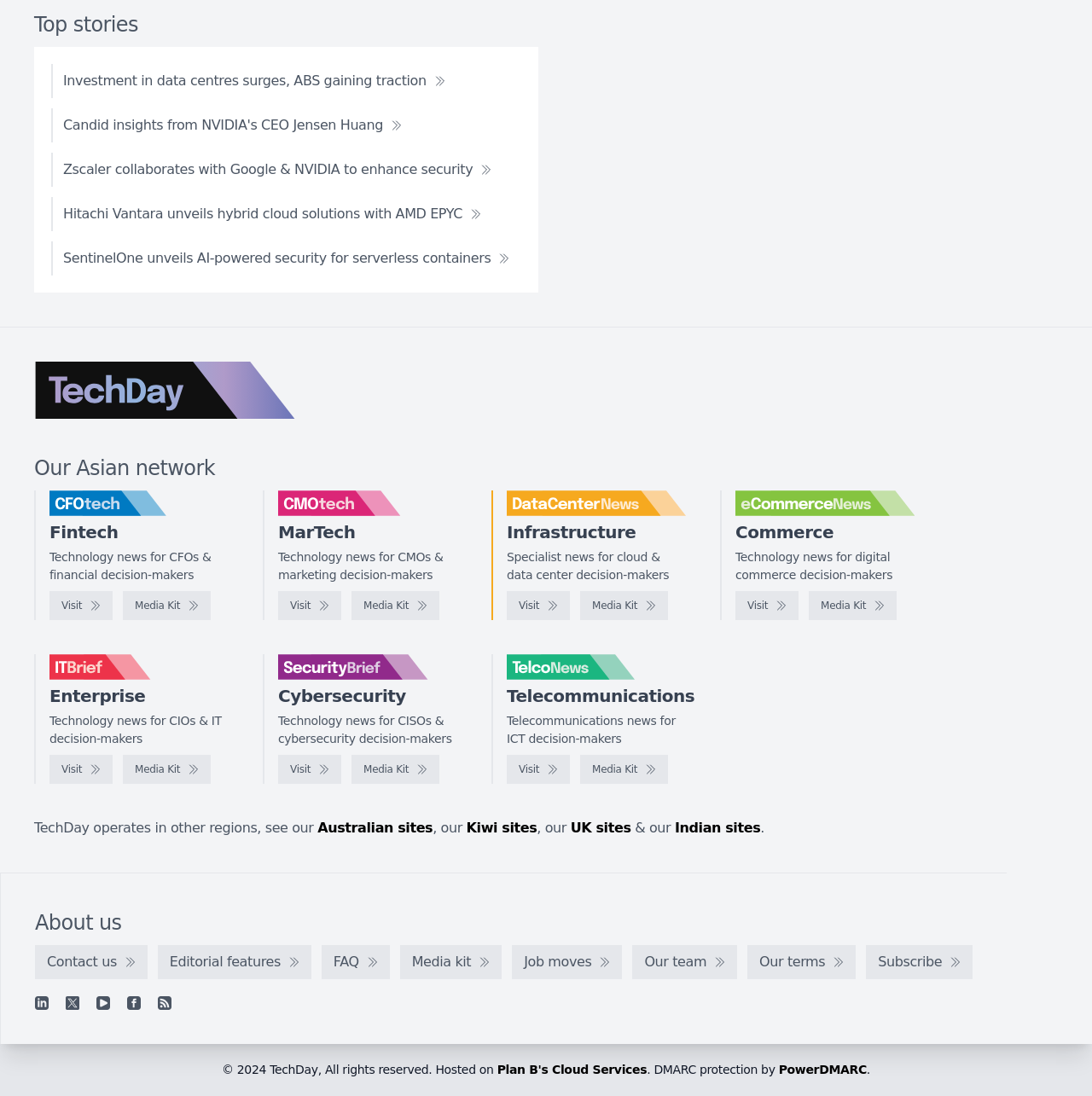Answer with a single word or phrase: 
What is the purpose of the 'Visit' links?

To visit other websites